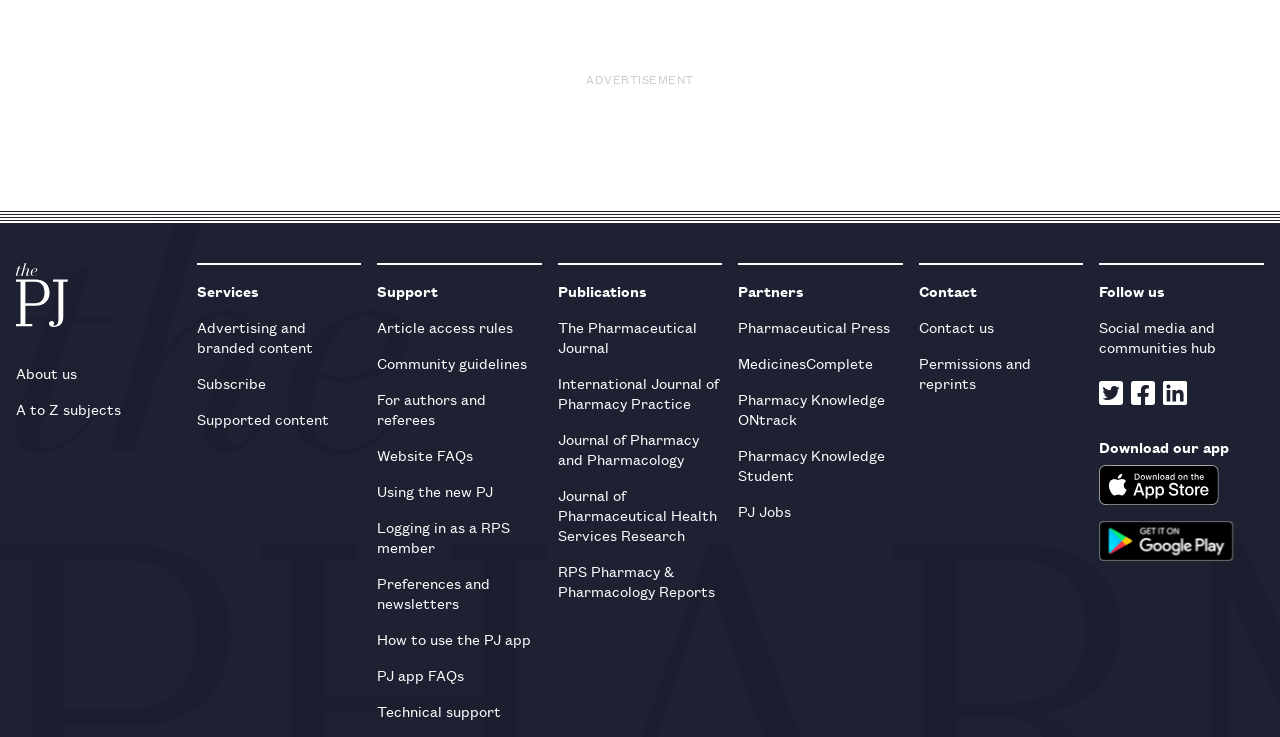What is the logo of the website?
Use the information from the screenshot to give a comprehensive response to the question.

The logo of the website is located at the top left corner of the webpage, and it is an image with the text 'PJ logo'.